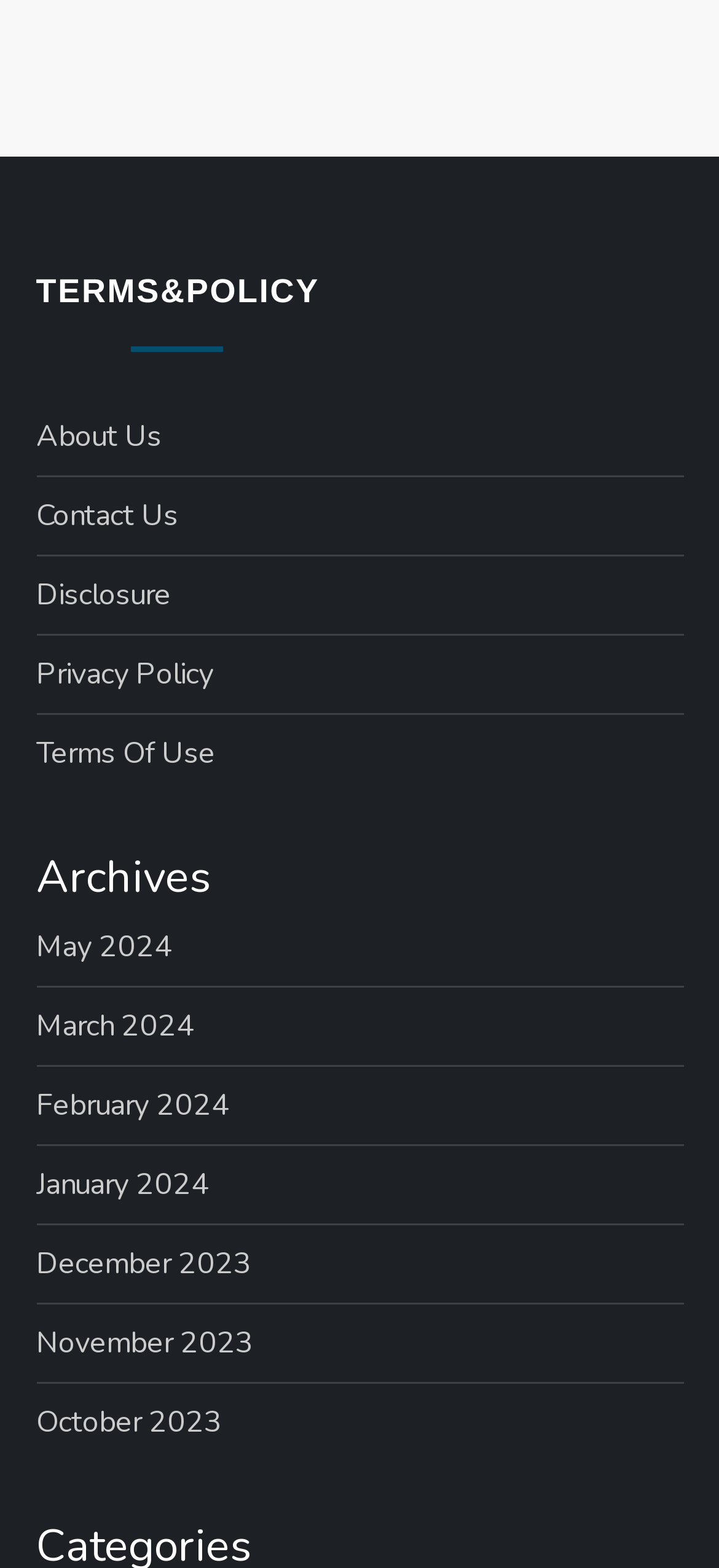How many links are under 'TERMS&POLICY'?
Provide a detailed and well-explained answer to the question.

I counted the number of links under the 'TERMS&POLICY' heading, which are 'About Us', 'Contact Us', 'Disclosure', 'Privacy Policy', and 'Terms Of Use'. There are 5 links in total.